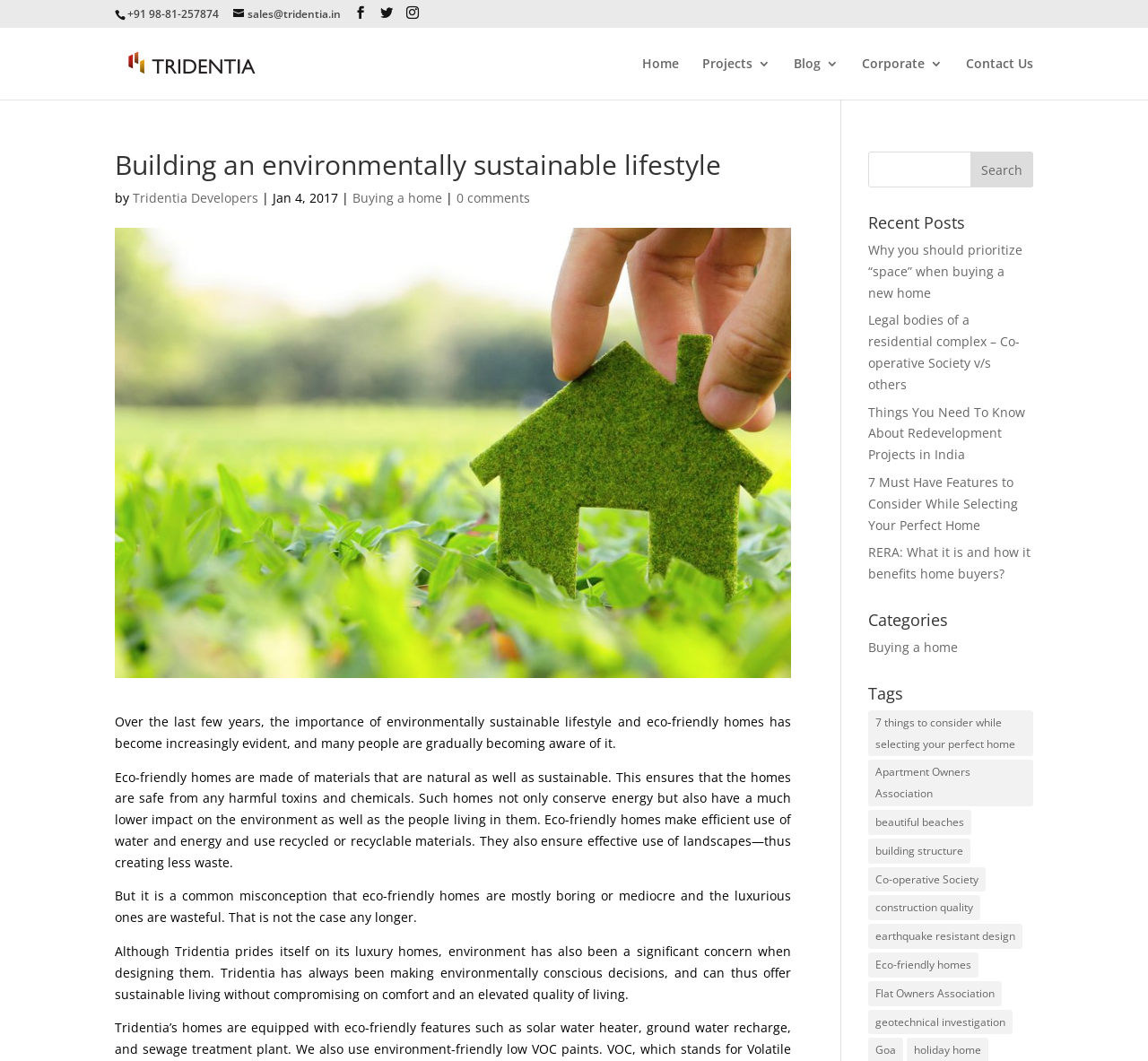Identify the bounding box coordinates for the UI element described by the following text: "name="s" placeholder="Search …" title="Search for:"". Provide the coordinates as four float numbers between 0 and 1, in the format [left, top, right, bottom].

[0.157, 0.026, 0.877, 0.027]